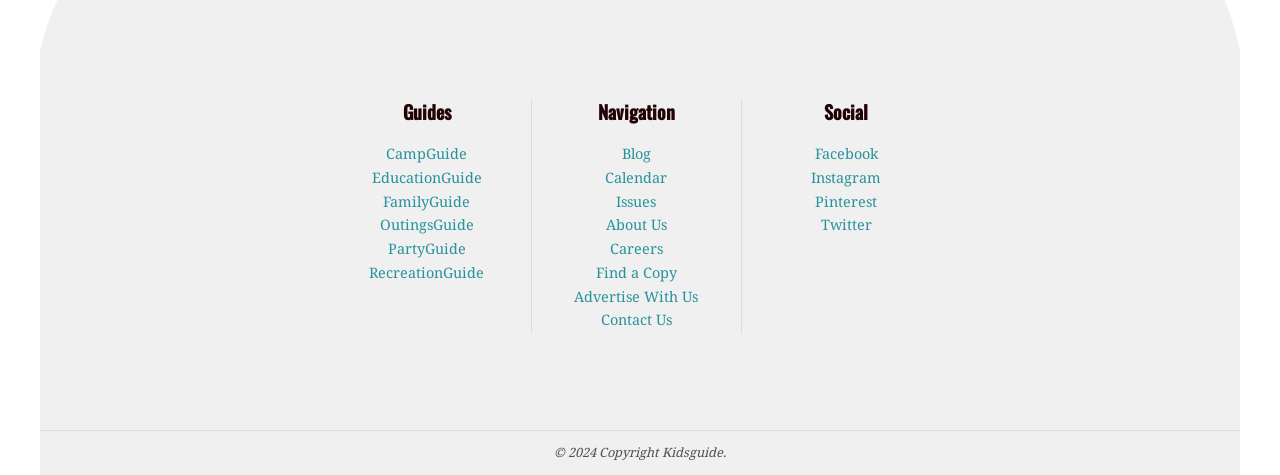Given the element description: "FamilyGuide", predict the bounding box coordinates of the UI element it refers to, using four float numbers between 0 and 1, i.e., [left, top, right, bottom].

[0.263, 0.403, 0.404, 0.446]